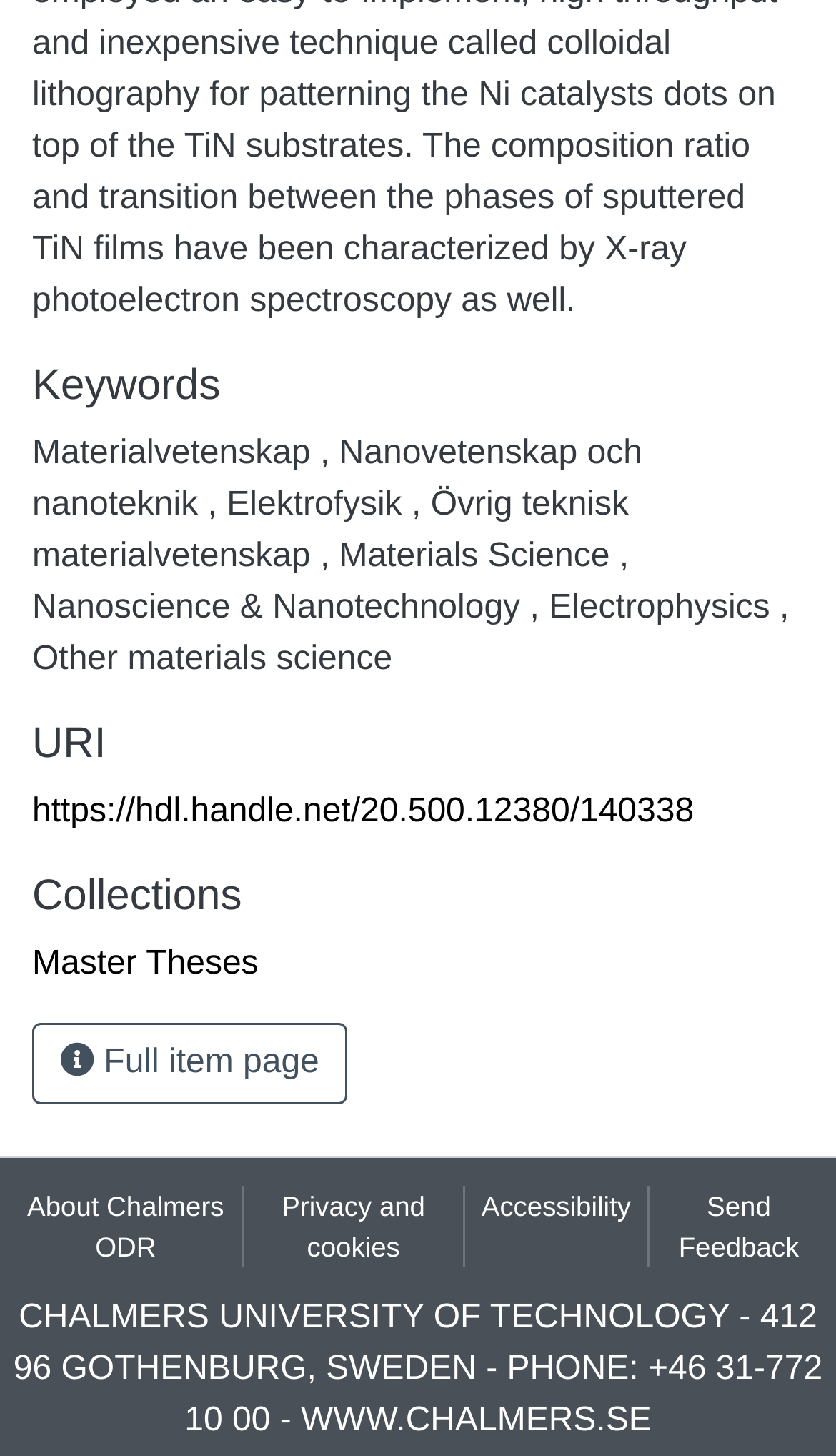Locate the bounding box coordinates of the clickable element to fulfill the following instruction: "Access the item via URI". Provide the coordinates as four float numbers between 0 and 1 in the format [left, top, right, bottom].

[0.038, 0.544, 0.83, 0.569]